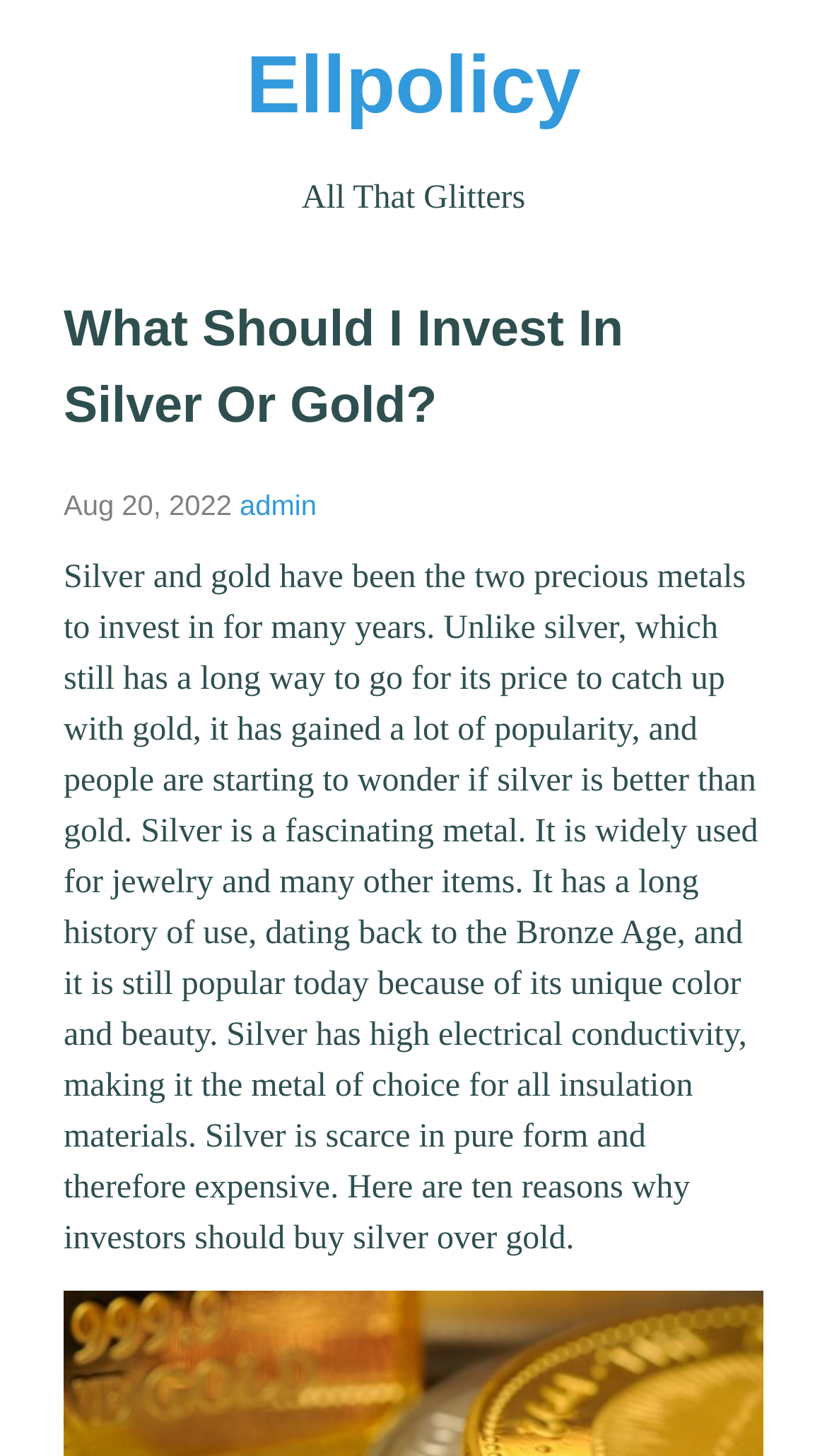Determine the main heading of the webpage and generate its text.

What Should I Invest In Silver Or Gold?